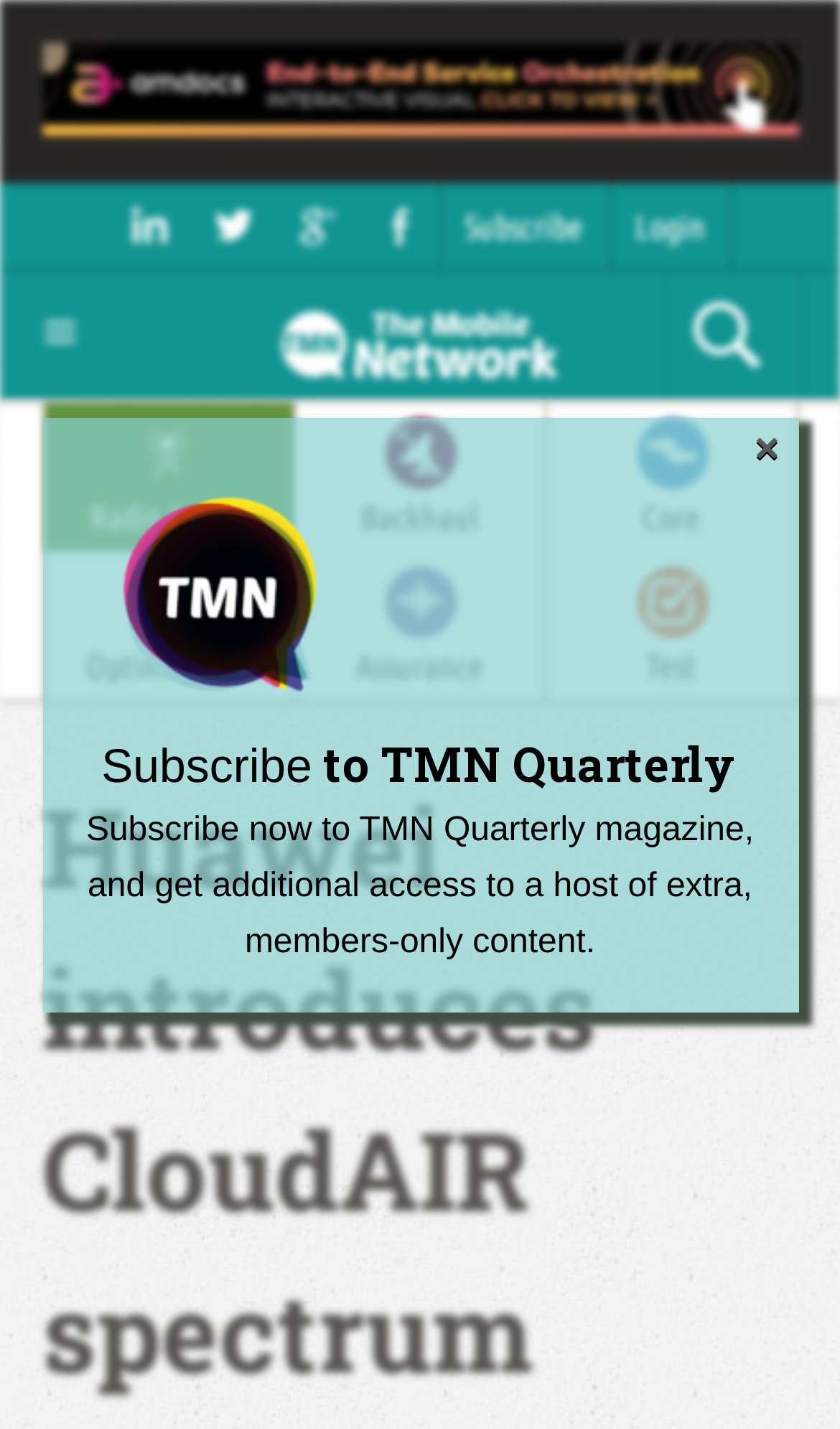Based on what you see in the screenshot, provide a thorough answer to this question: What are the categories listed below the search bar?

The categories listed below the search bar are likely related to mobile network technology and include Radio Access, Backhaul, Core, Optimisation, Assurance, and Test, which may be used to filter or categorize content on the website.